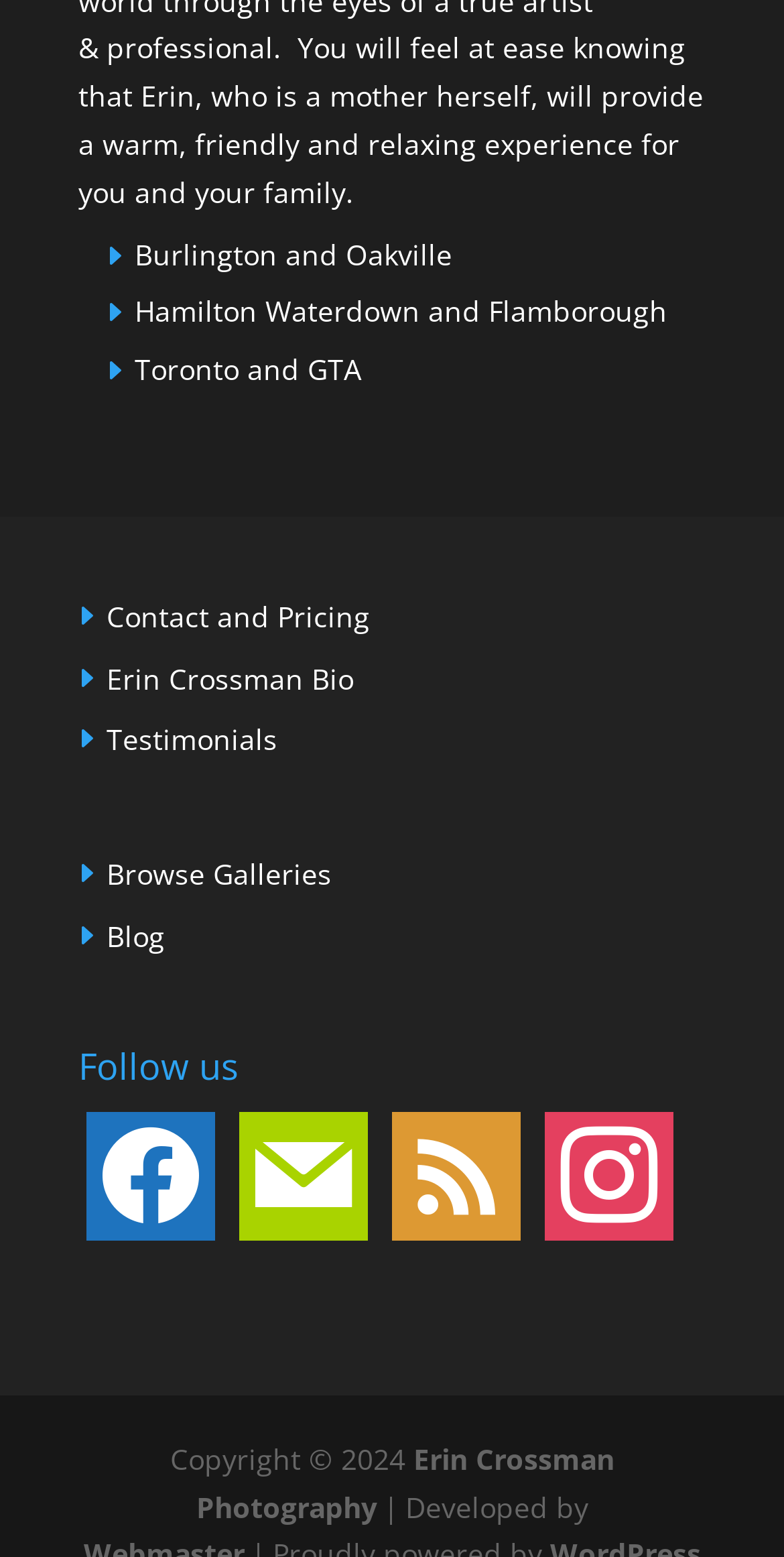Please identify the bounding box coordinates of the element's region that needs to be clicked to fulfill the following instruction: "Read Erin Crossman's bio". The bounding box coordinates should consist of four float numbers between 0 and 1, i.e., [left, top, right, bottom].

[0.136, 0.423, 0.451, 0.448]